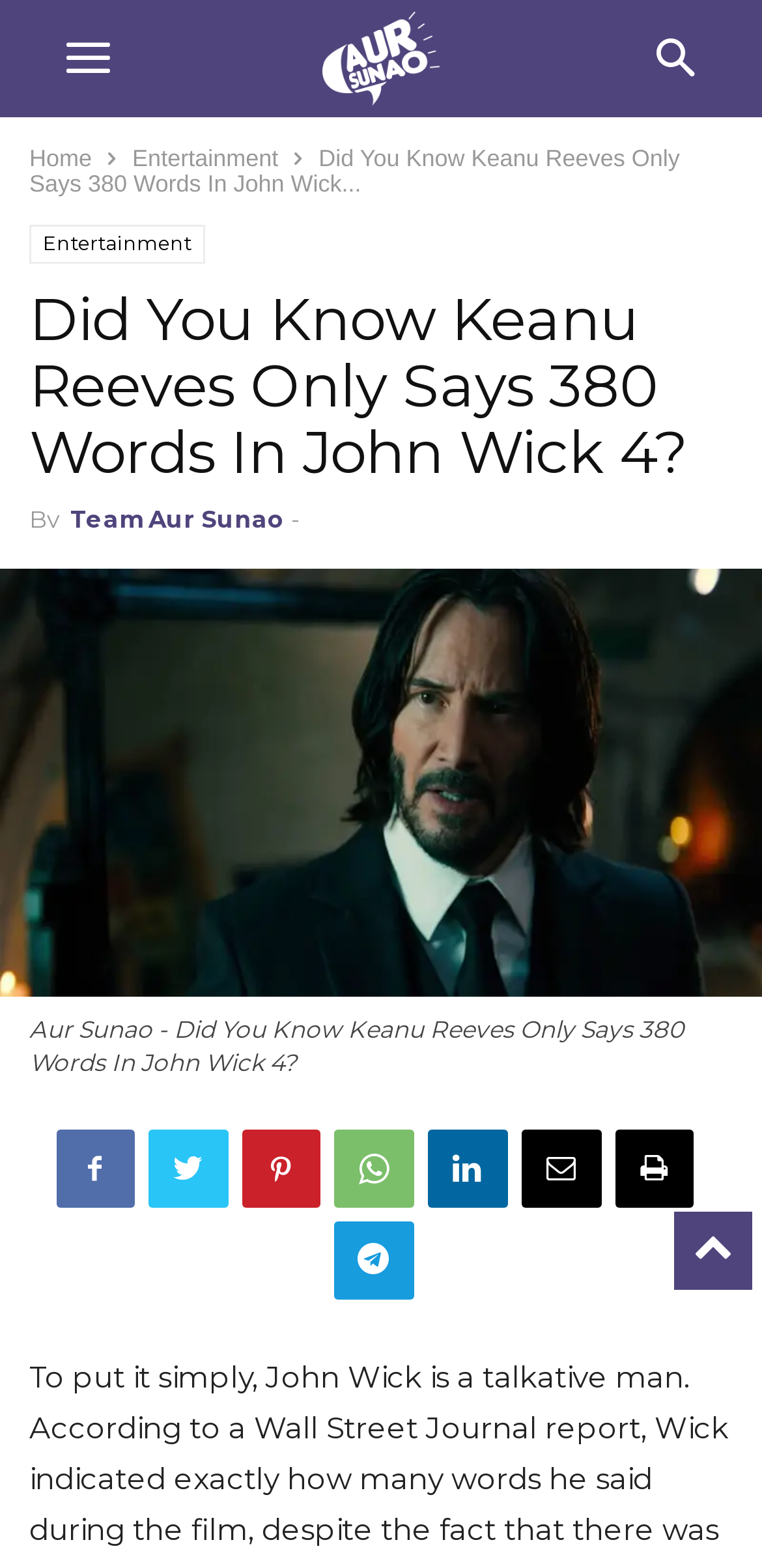Respond to the question with just a single word or phrase: 
What is the title of the figure in the article?

Did You Know Keanu Reeves Only Says 380 Words In John Wick 4?